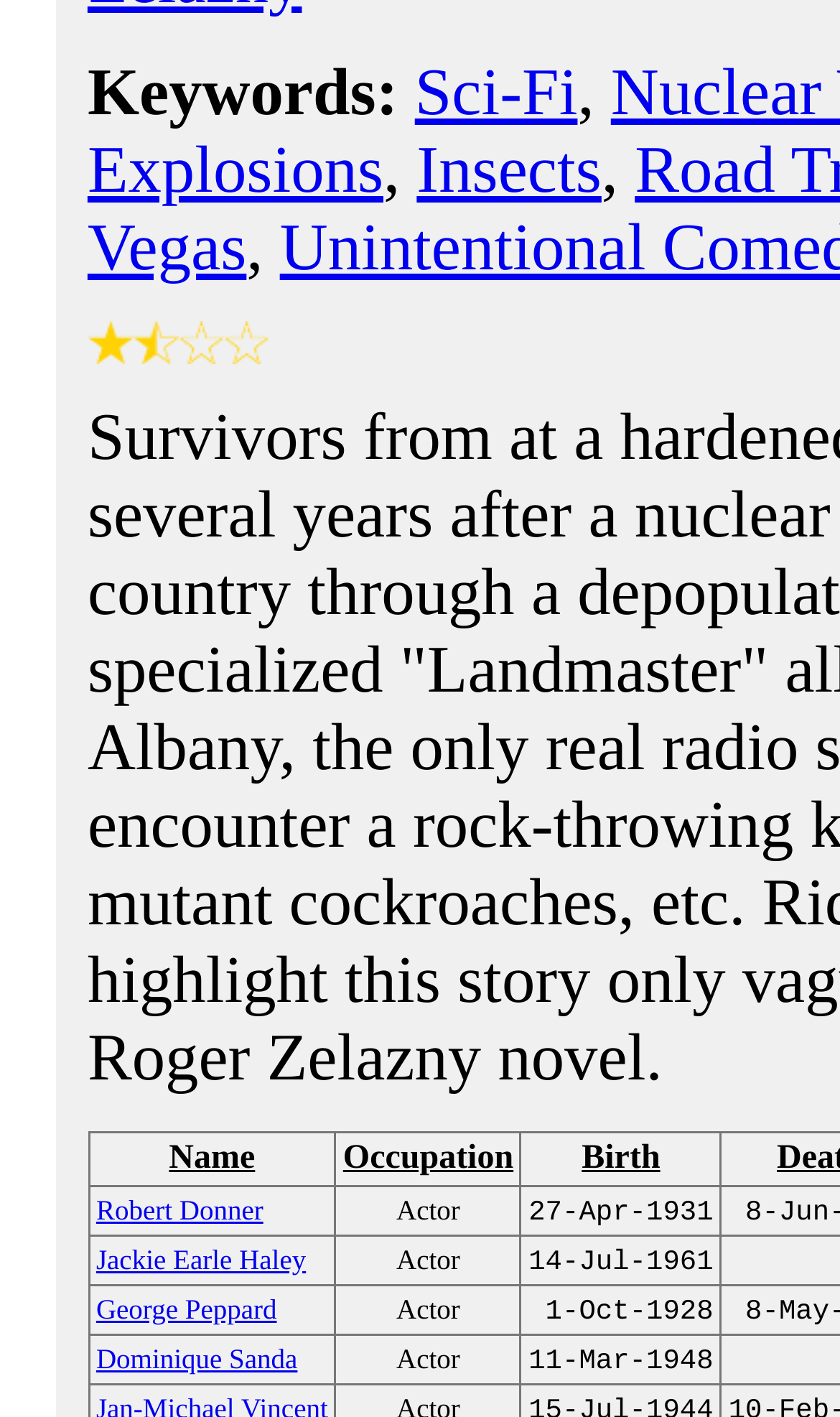Extract the bounding box coordinates of the UI element described by: "Explosions". The coordinates should include four float numbers ranging from 0 to 1, e.g., [left, top, right, bottom].

[0.104, 0.093, 0.456, 0.146]